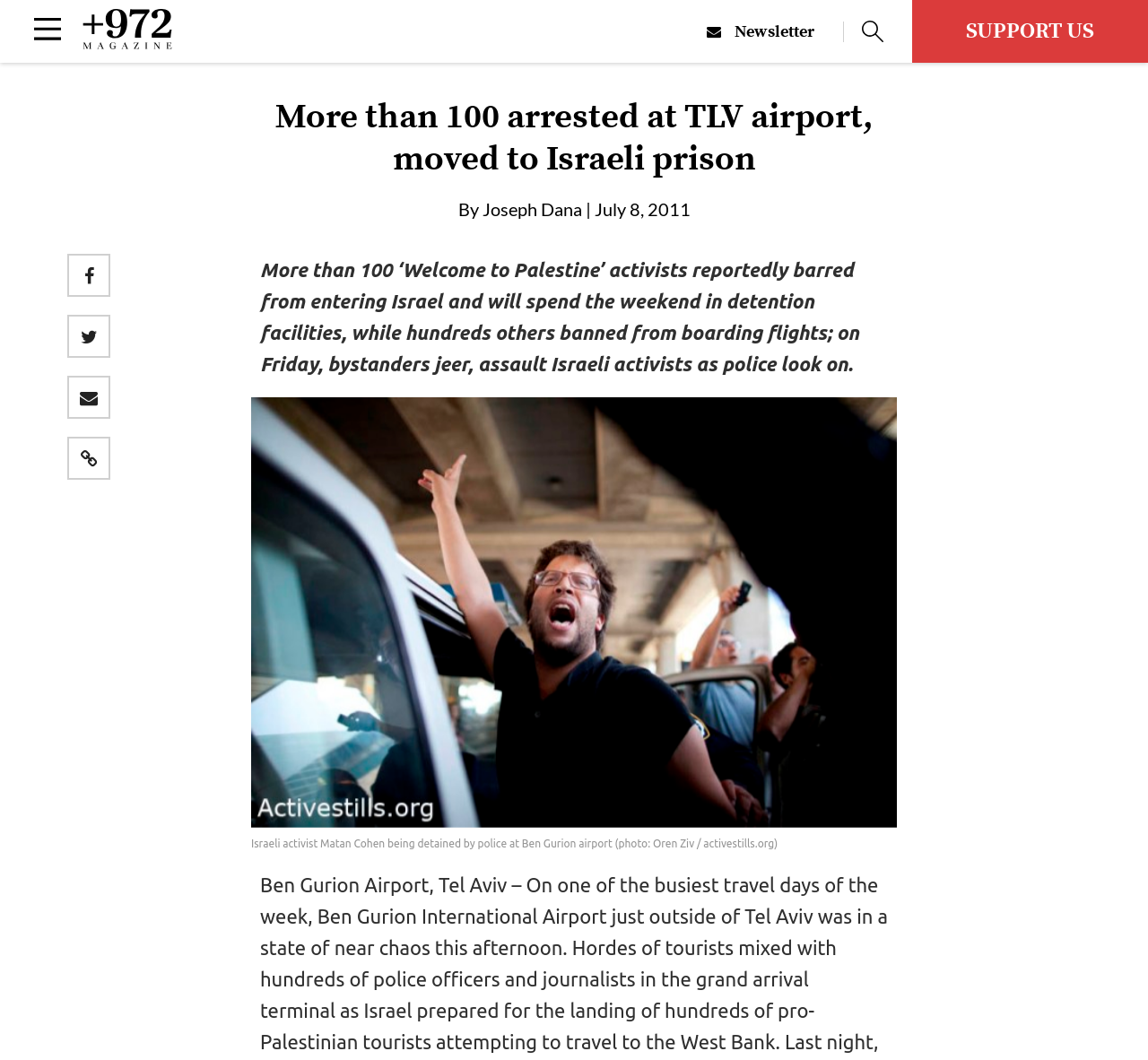What is the topic of the article?
From the screenshot, provide a brief answer in one word or phrase.

Welcome to Palestine